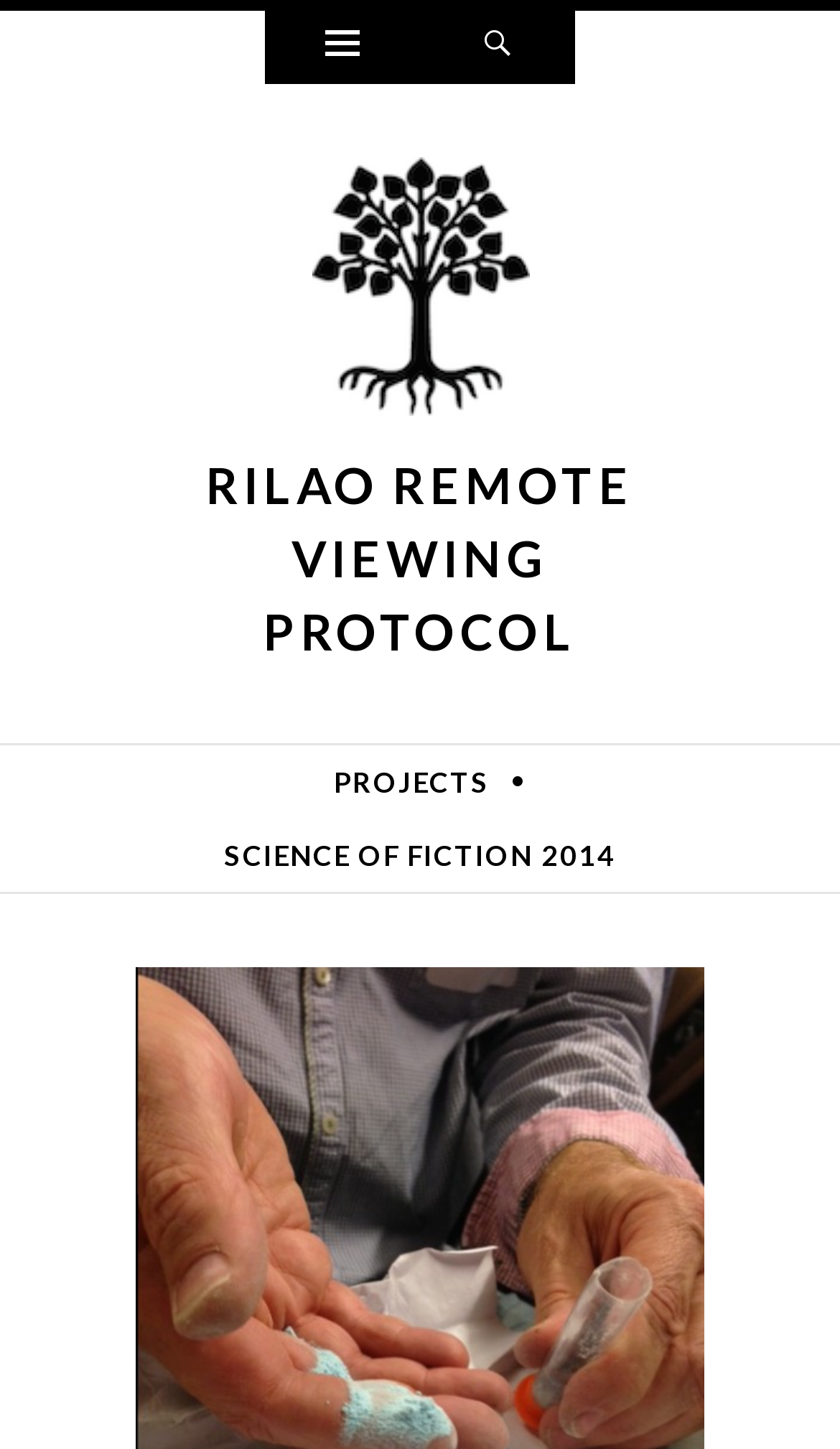What type of resources are available in the 'Widgets' section?
Please give a detailed and elaborate explanation in response to the question.

The 'Widgets' link is located near the top of the webpage, suggesting that it is a section that provides widgets or tools related to the Rilao Remote Viewing Protocol.